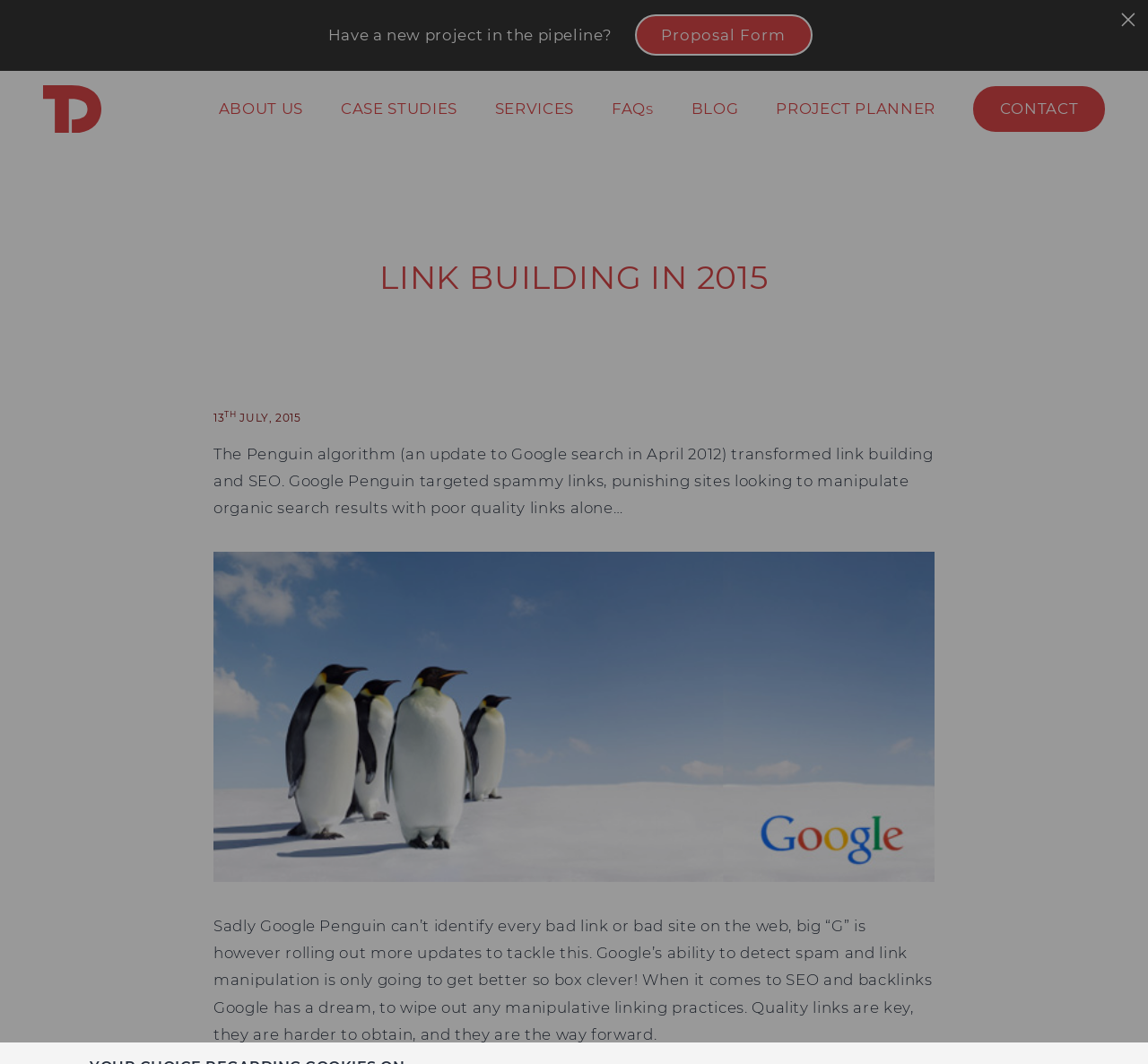For the following element description, predict the bounding box coordinates in the format (top-left x, top-left y, bottom-right x, bottom-right y). All values should be floating point numbers between 0 and 1. Description: Blog

[0.602, 0.09, 0.643, 0.115]